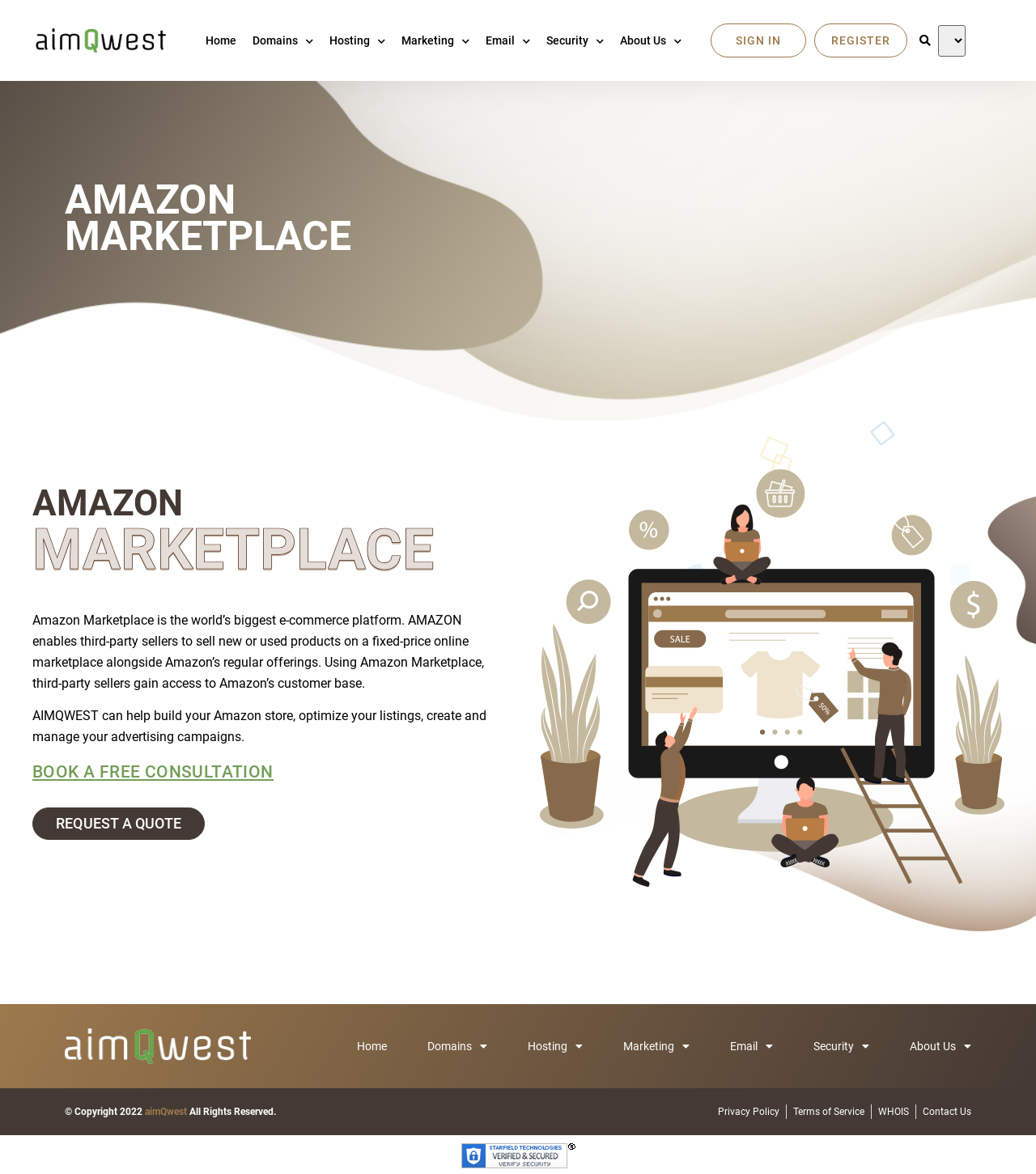Specify the bounding box coordinates (top-left x, top-left y, bottom-right x, bottom-right y) of the UI element in the screenshot that matches this description: name="submit_simple" value="Show full item record"

None